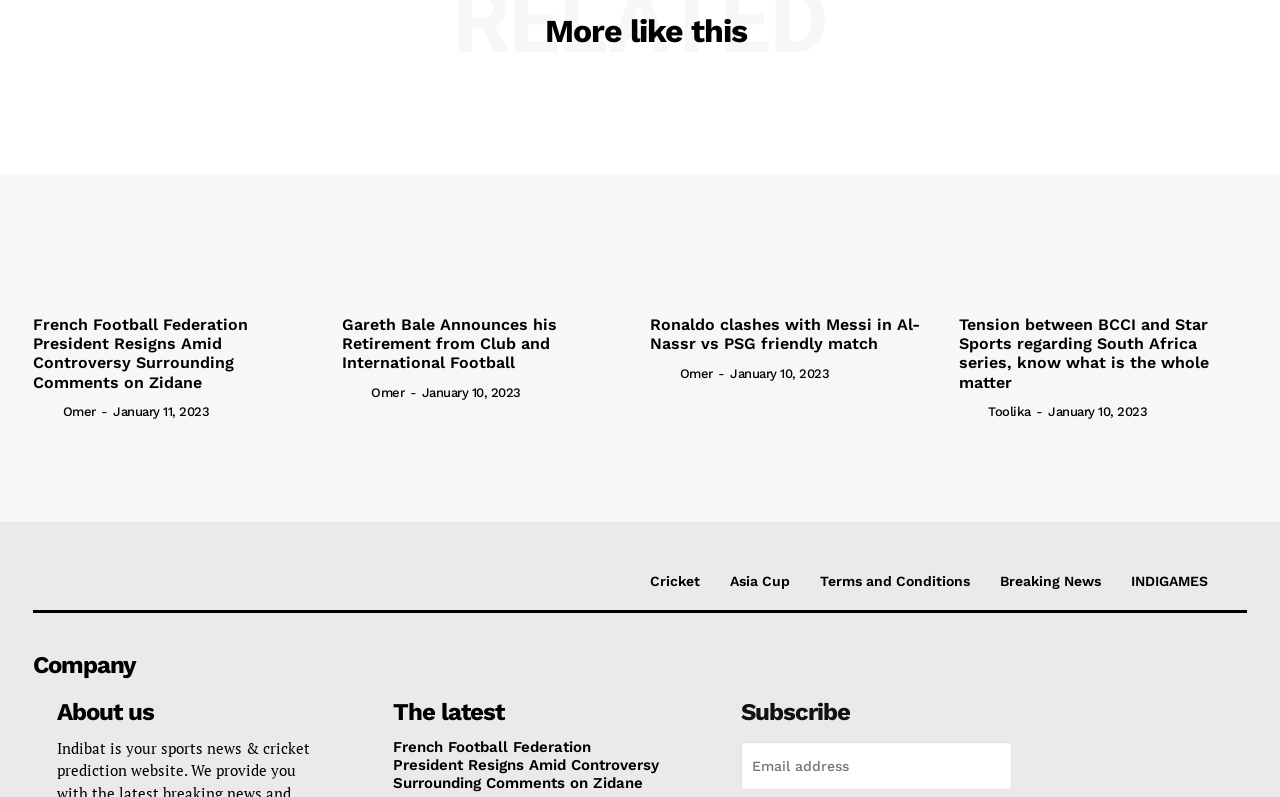Please specify the bounding box coordinates of the clickable section necessary to execute the following command: "Read about Ronaldo clashes with Messi in Al-Nassr vs PSG friendly match".

[0.508, 0.122, 0.733, 0.375]